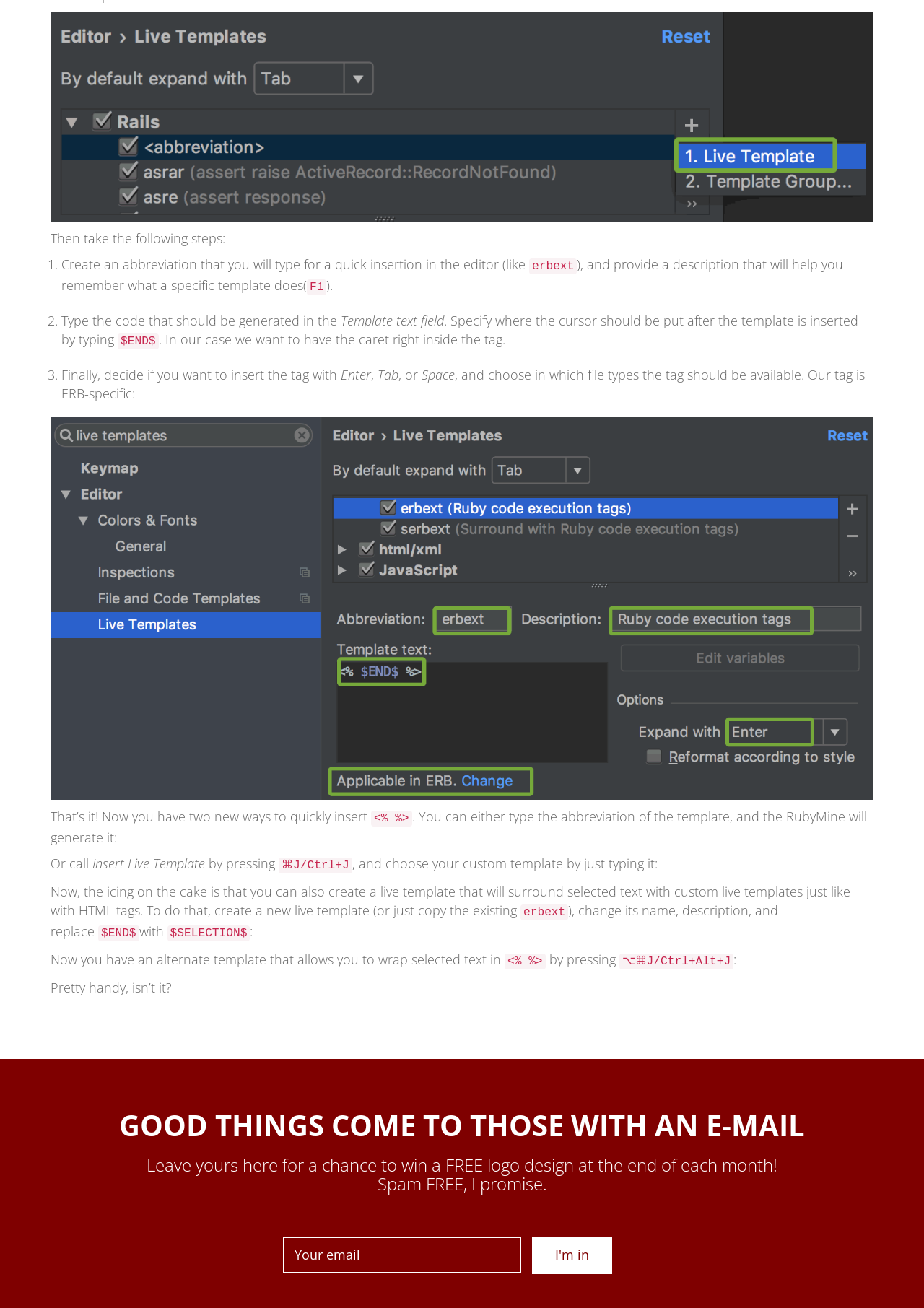Predict the bounding box for the UI component with the following description: "value="I'm in"".

[0.576, 0.946, 0.662, 0.974]